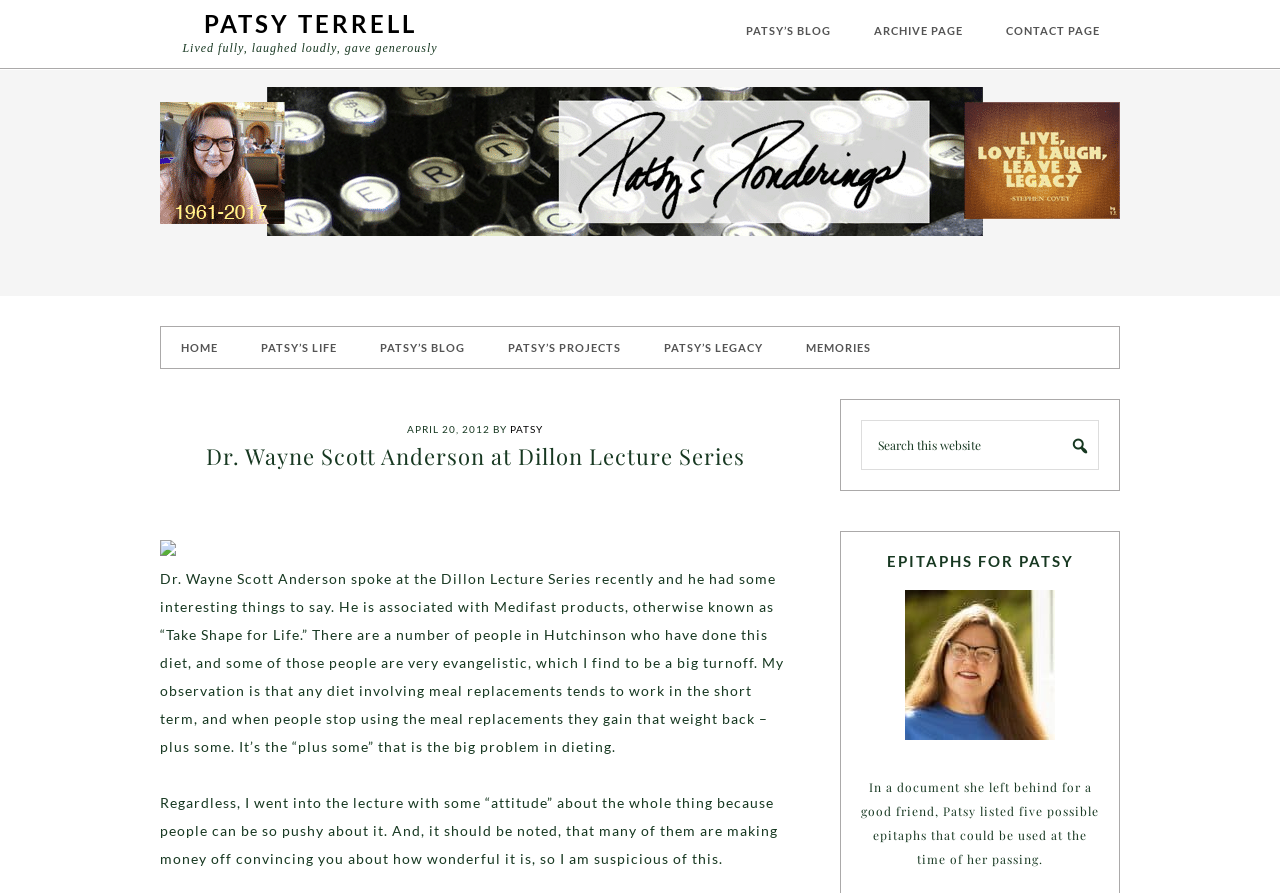Identify the bounding box coordinates of the element that should be clicked to fulfill this task: "Click the 'SHOP' link". The coordinates should be provided as four float numbers between 0 and 1, i.e., [left, top, right, bottom].

None